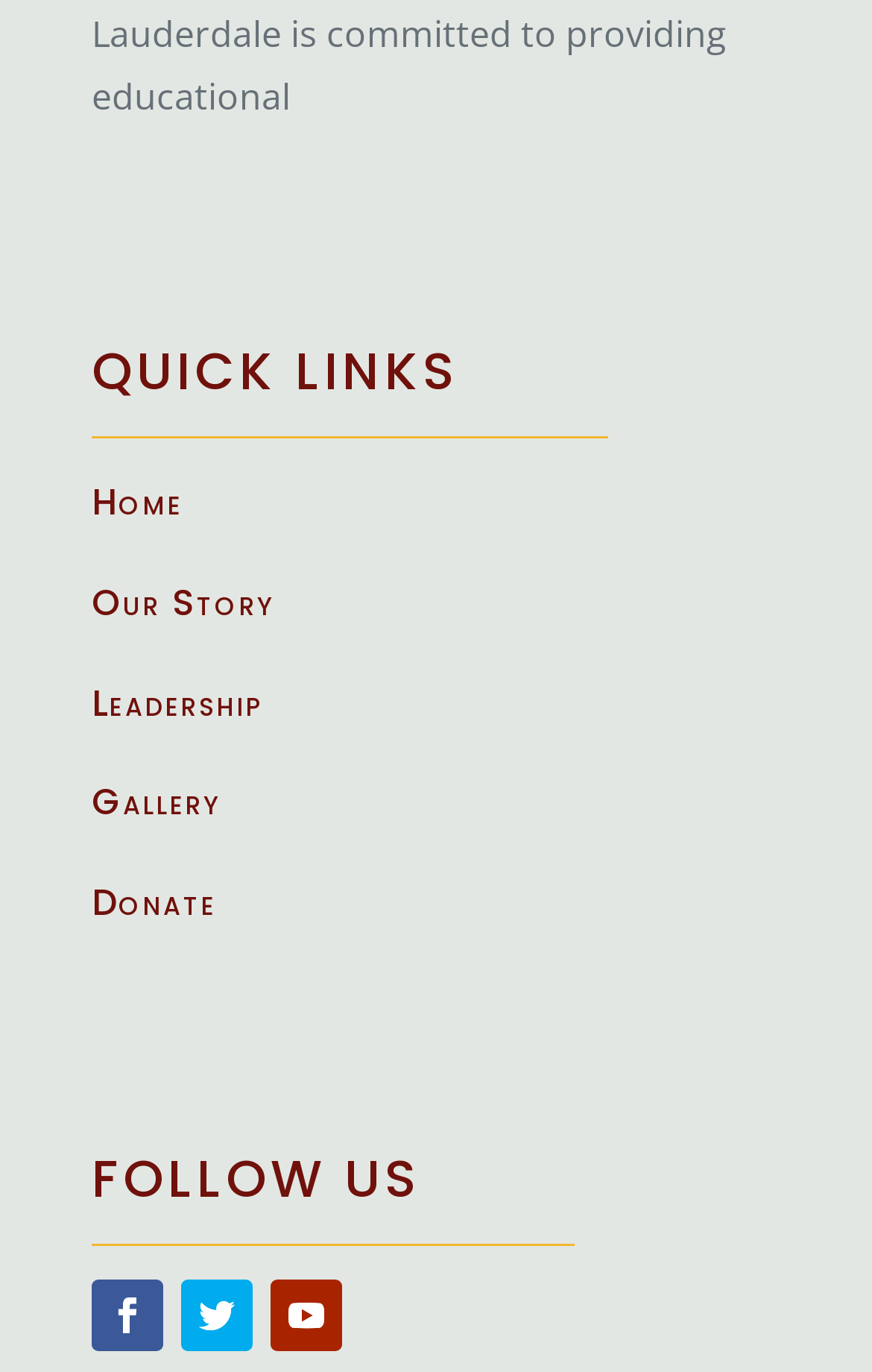Determine the bounding box coordinates for the area that needs to be clicked to fulfill this task: "follow on facebook". The coordinates must be given as four float numbers between 0 and 1, i.e., [left, top, right, bottom].

[0.105, 0.933, 0.187, 0.985]